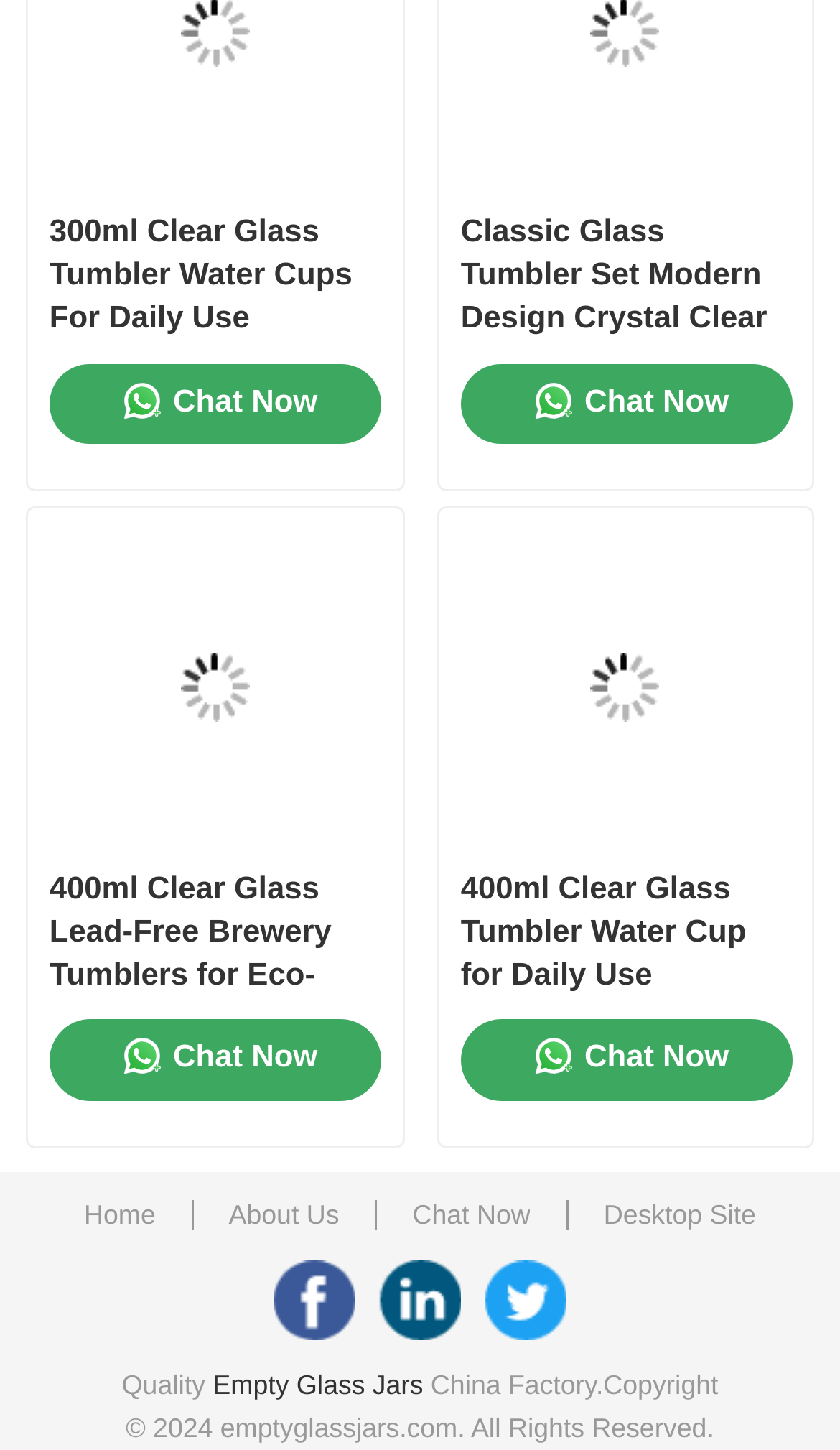Please answer the following question using a single word or phrase: 
How many product images are there?

2